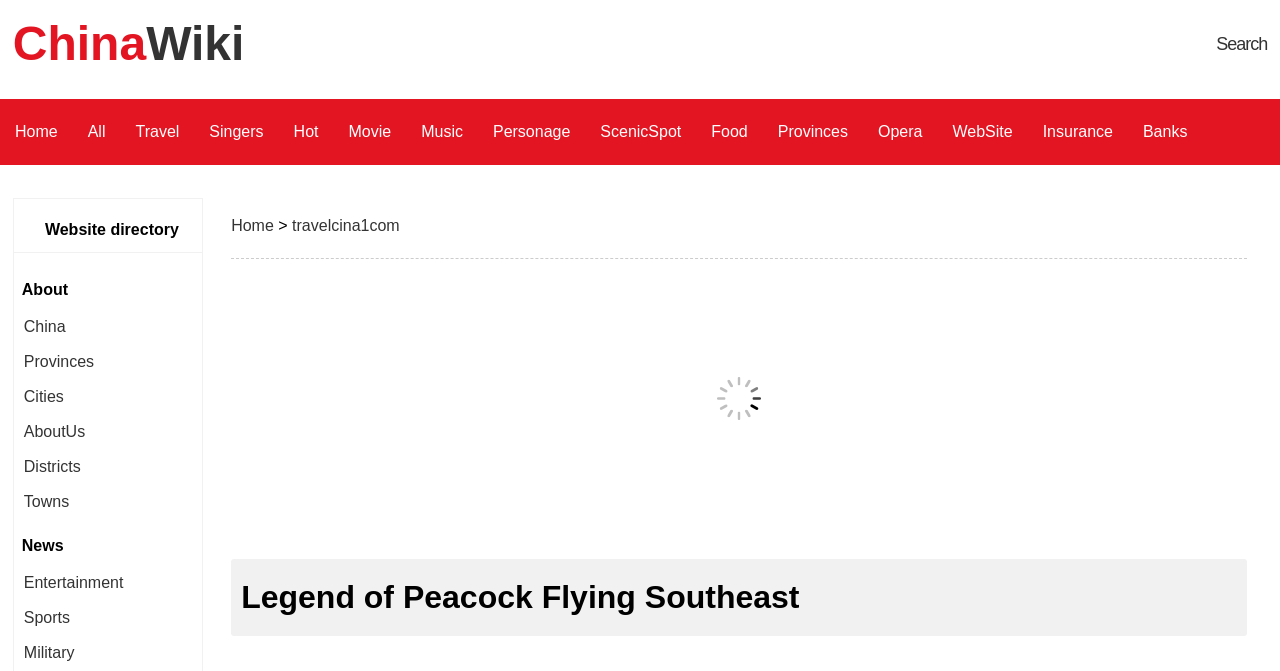Please determine the bounding box coordinates of the element to click in order to execute the following instruction: "learn about peacock flying southeast". The coordinates should be four float numbers between 0 and 1, specified as [left, top, right, bottom].

[0.181, 0.833, 0.974, 0.948]